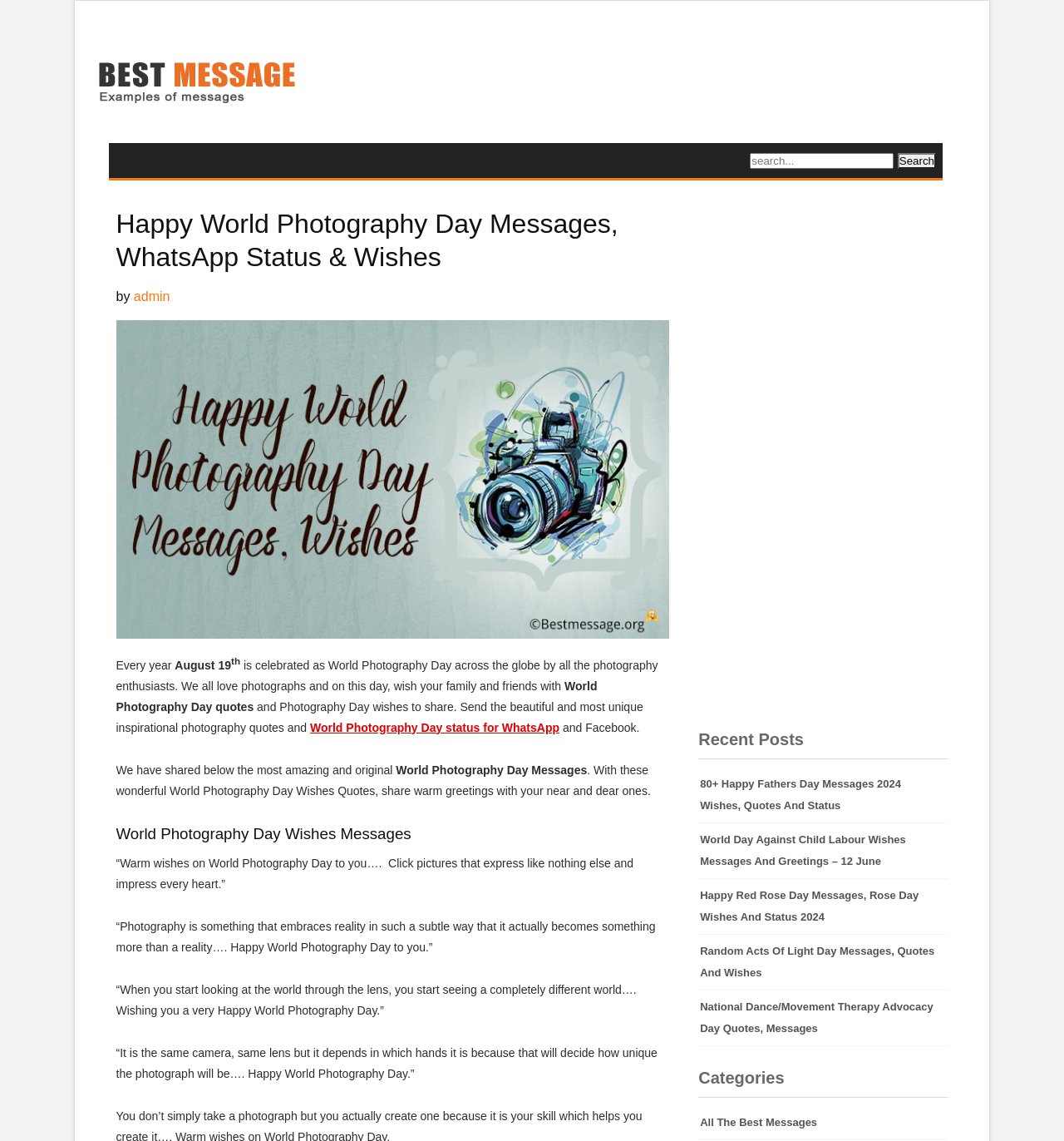Give a concise answer using one word or a phrase to the following question:
What type of content is available on this webpage?

Messages, quotes, and wishes